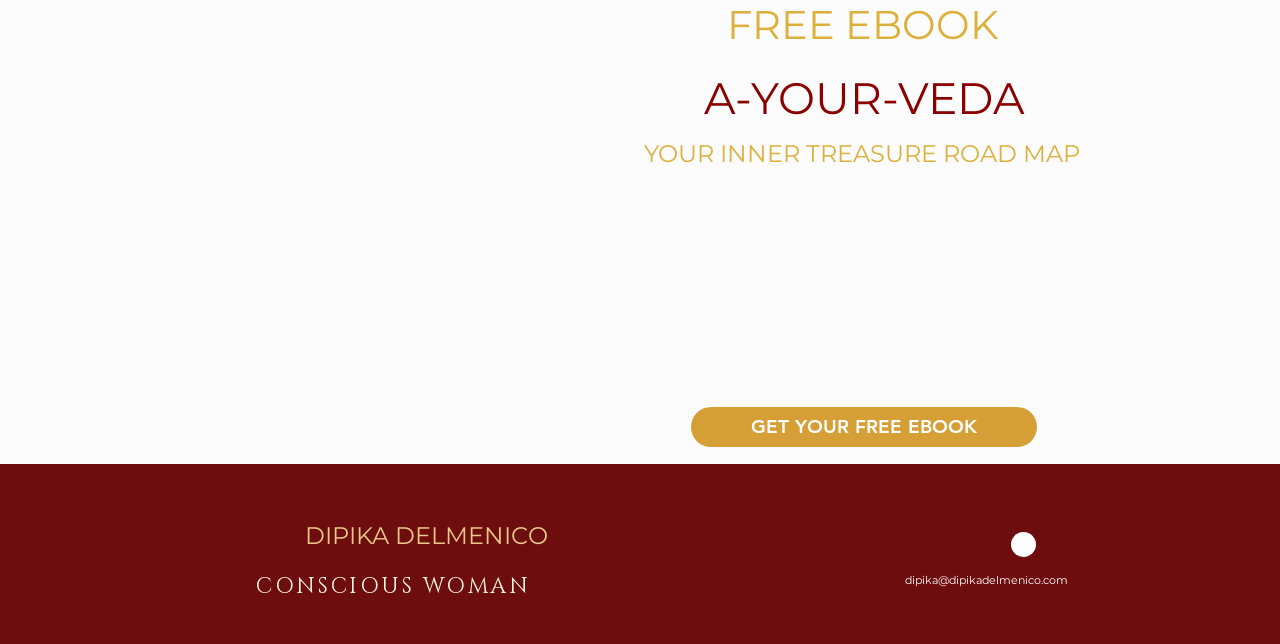What social media platforms is the author on?
Based on the visual information, provide a detailed and comprehensive answer.

I found the social media platforms by looking at the list element with the text 'Social Bar' which contains links to Facebook and Instagram. This suggests that the author is active on these two social media platforms.